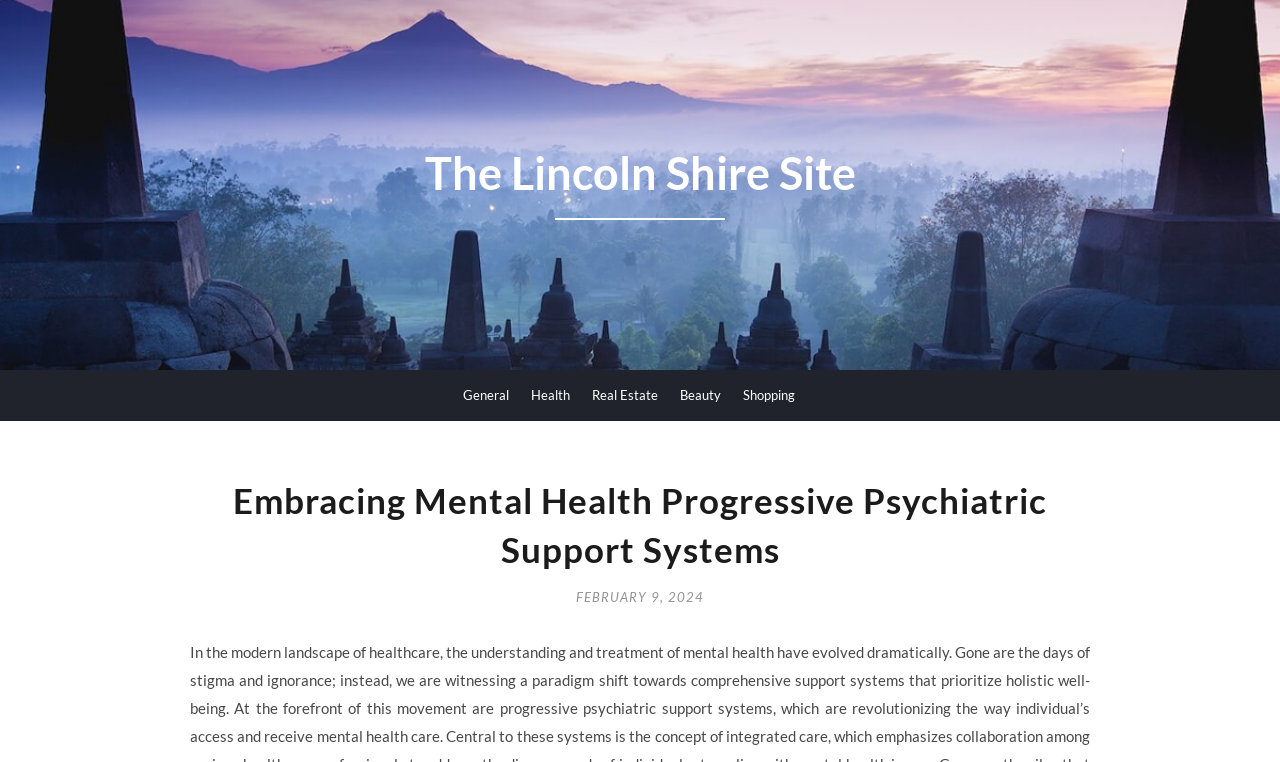Based on the element description, predict the bounding box coordinates (top-left x, top-left y, bottom-right x, bottom-right y) for the UI element in the screenshot: Shopping

[0.58, 0.485, 0.621, 0.551]